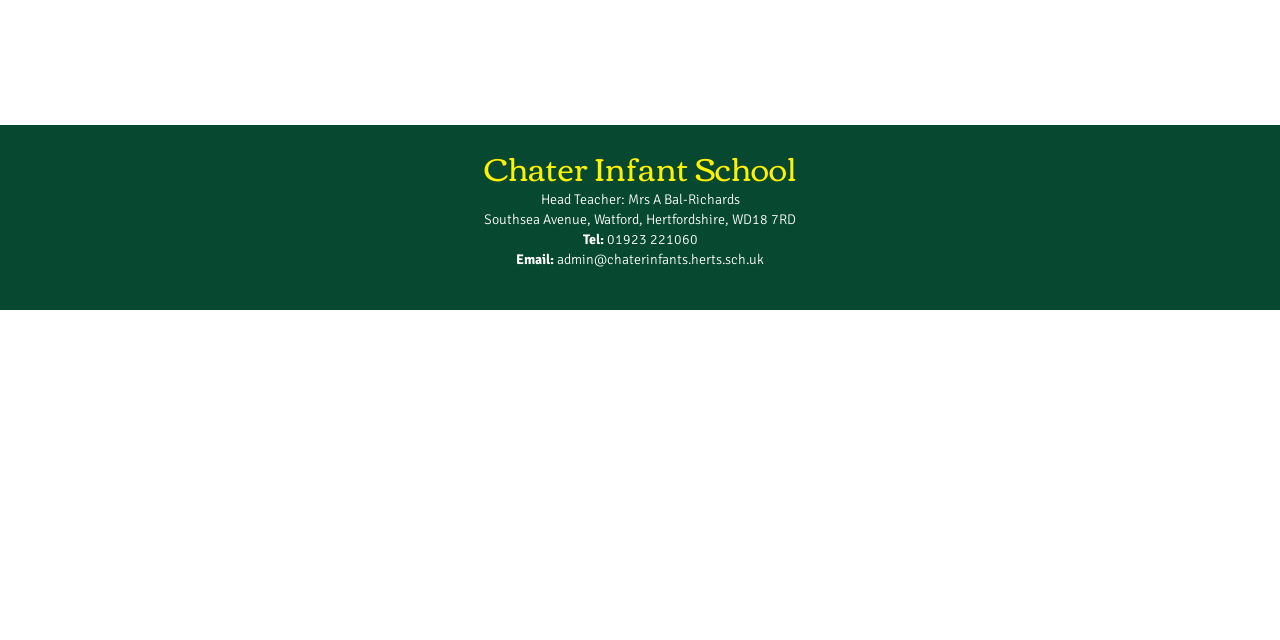Identify the bounding box for the UI element described as: "admin@chaterinfants.herts.sch.uk". The coordinates should be four float numbers between 0 and 1, i.e., [left, top, right, bottom].

[0.435, 0.392, 0.597, 0.418]